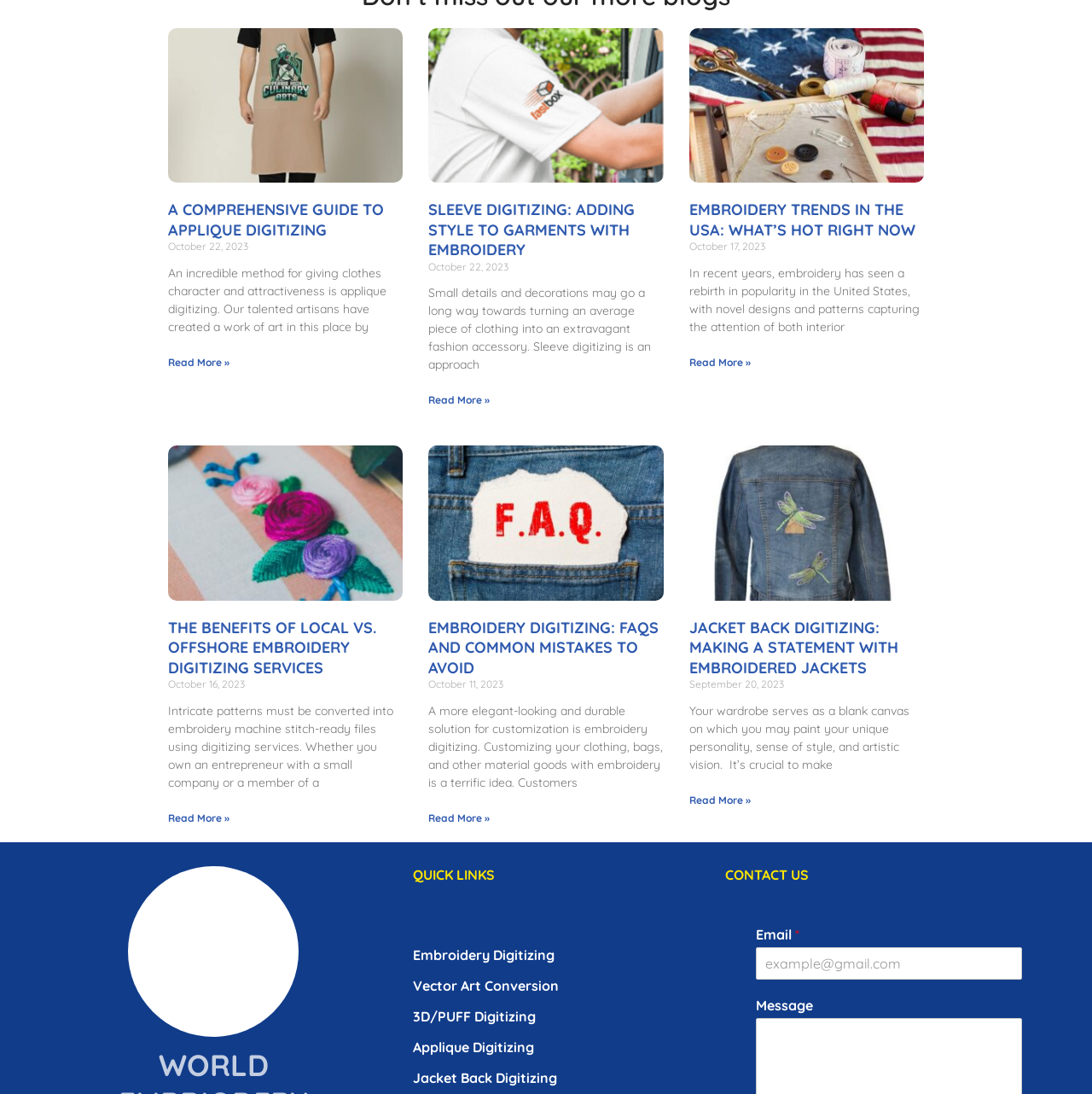Review the image closely and give a comprehensive answer to the question: How can users contact this website?

Users can contact this website by filling out the email and message form provided at the bottom of the webpage. This allows users to send inquiries or requests to the website administrators.